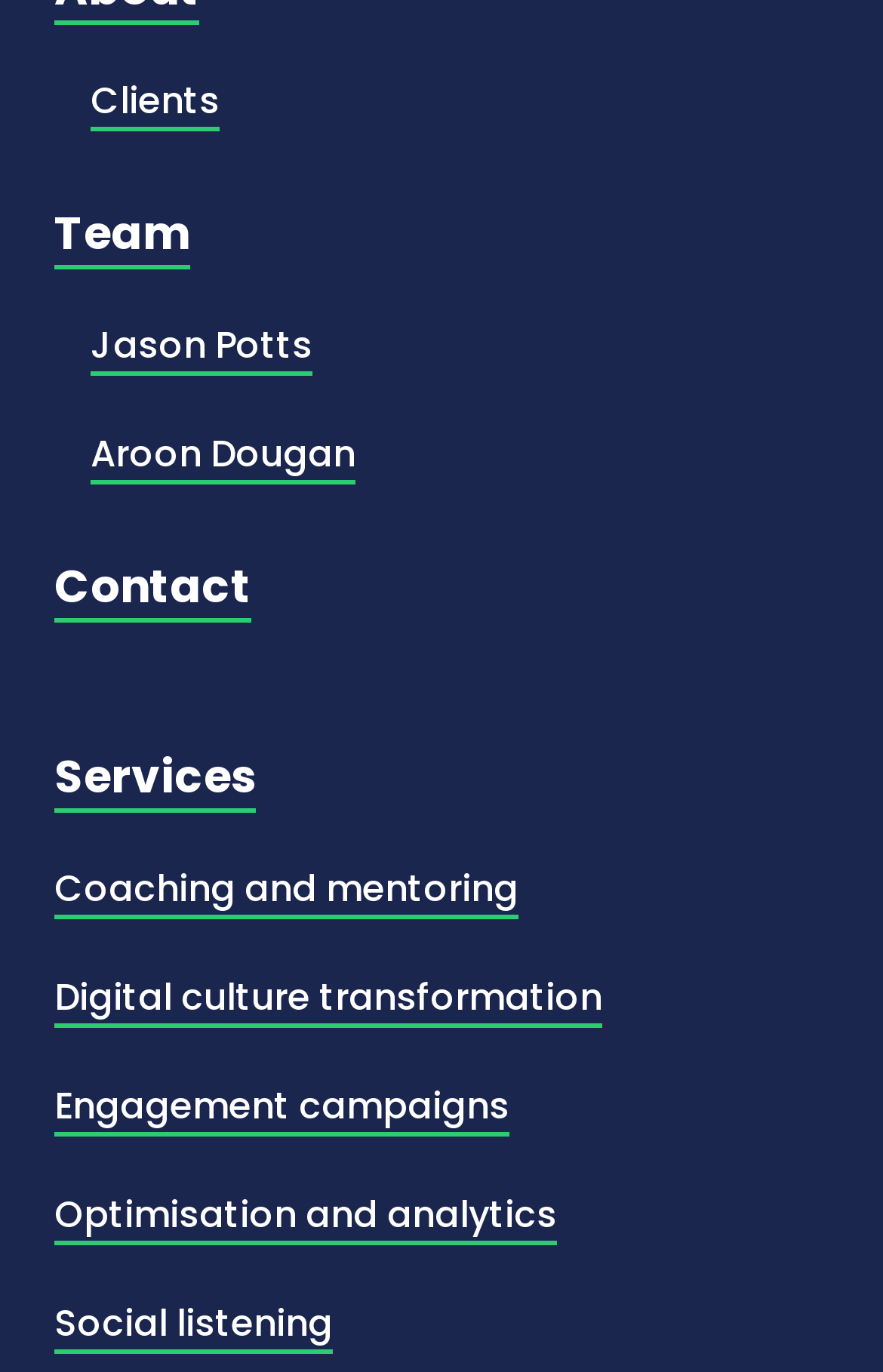What is the first link on the webpage?
Your answer should be a single word or phrase derived from the screenshot.

Clients